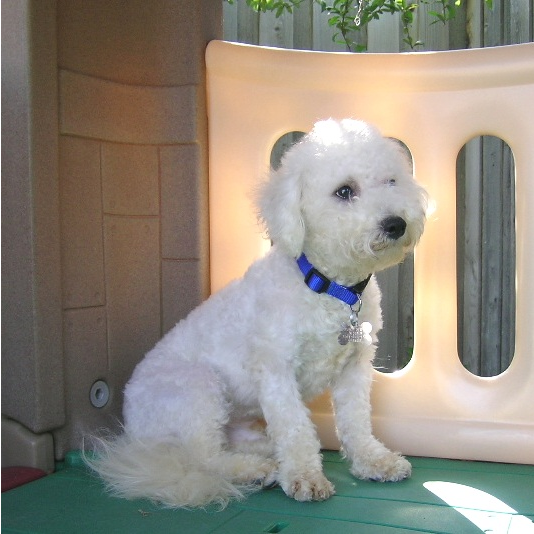Give an elaborate caption for the image.

The image features a young, fluffy Bichon Frise named Bronson, sitting in a playful and cozy environment. With a soft white coat that captures the light, he sports a bright blue collar adorned with a tag, enhancing his adorable appearance. Bronson seems contemplative, with a slightly tilted head and expressive eyes, revealing his gentle and shy nature. The backdrop consists of a protective, plastic play structure that suggests he may feel secure as he adapts to his surroundings. The greenery peeking from above adds a refreshing touch, indicating a sunny day dedicated to play and exploration. This sweet dog, estimated to be around 12 months old, is in search of a loving home that can offer patience and understanding, helping him blossom into the playful companion he has the potential to be.